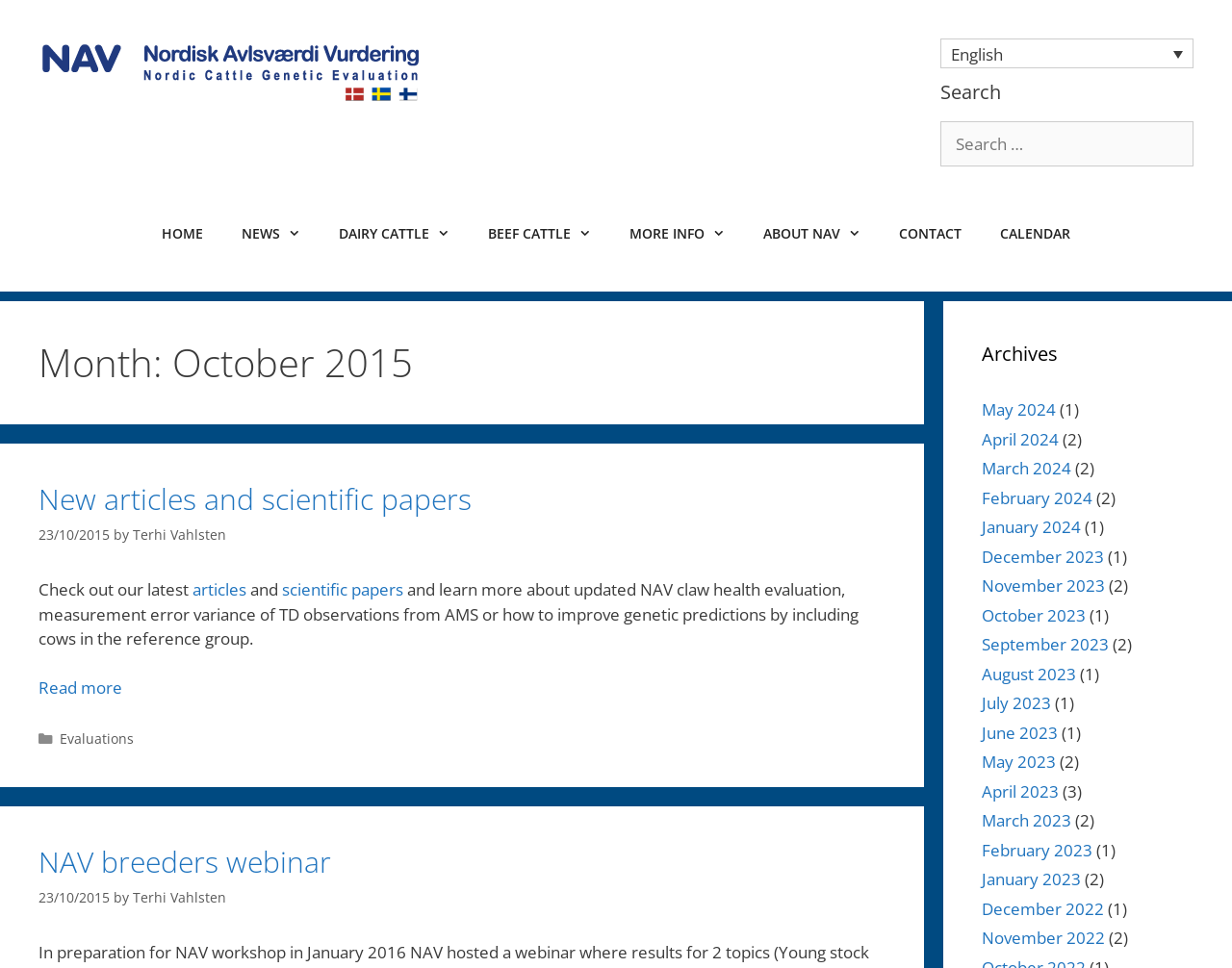What is the current month and year? Please answer the question using a single word or phrase based on the image.

October 2015